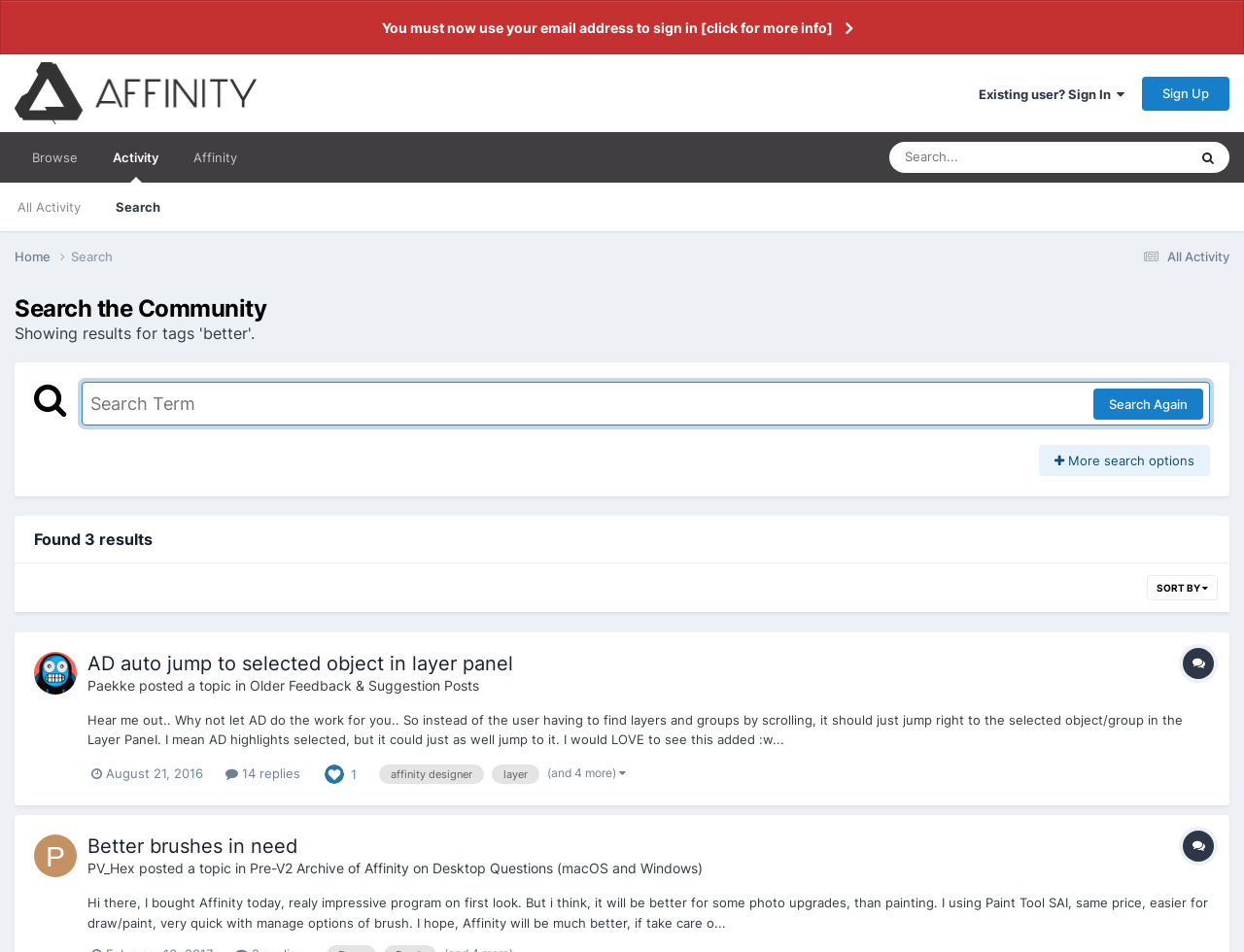Please locate the clickable area by providing the bounding box coordinates to follow this instruction: "View all activity".

[0.0, 0.192, 0.079, 0.243]